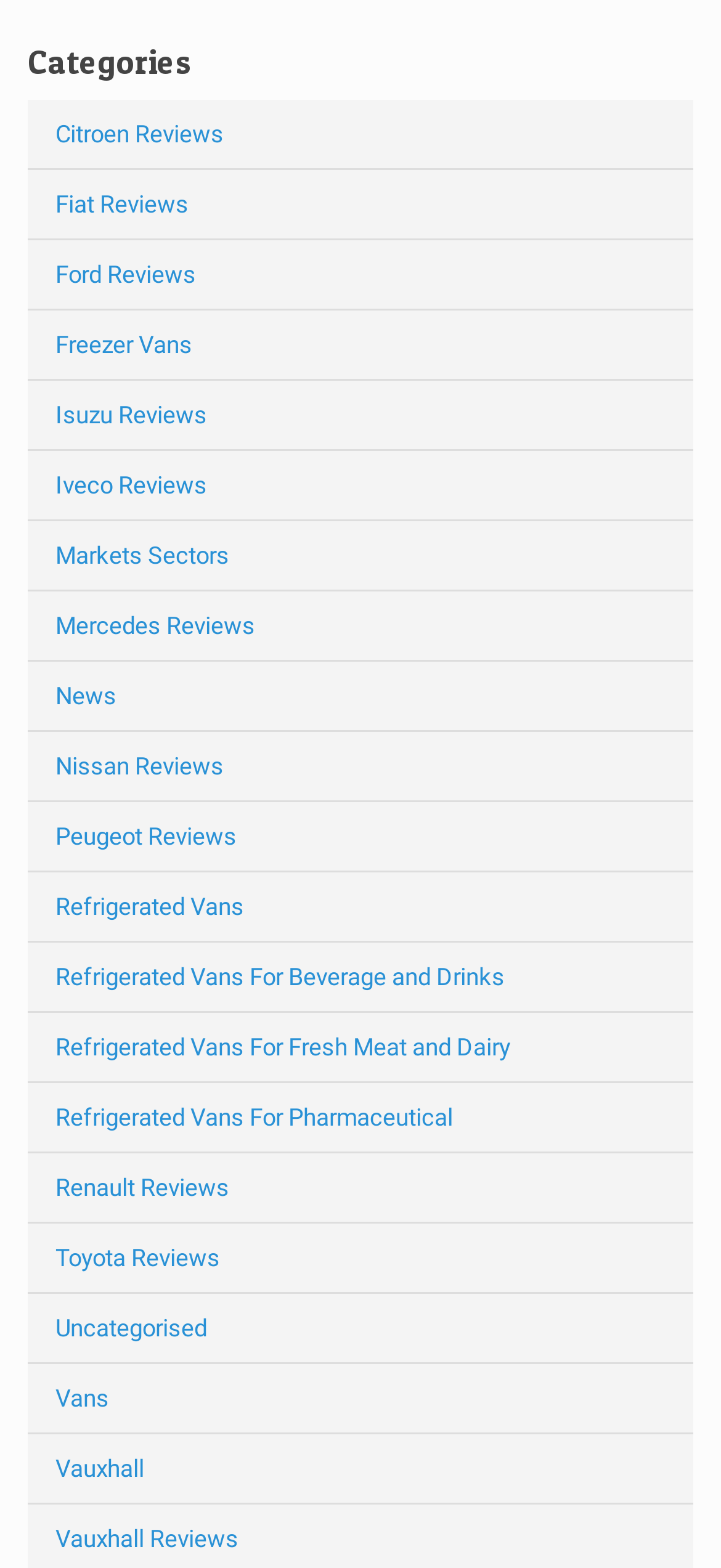Determine the coordinates of the bounding box that should be clicked to complete the instruction: "Browse Vauxhall reviews". The coordinates should be represented by four float numbers between 0 and 1: [left, top, right, bottom].

[0.038, 0.915, 0.962, 0.959]